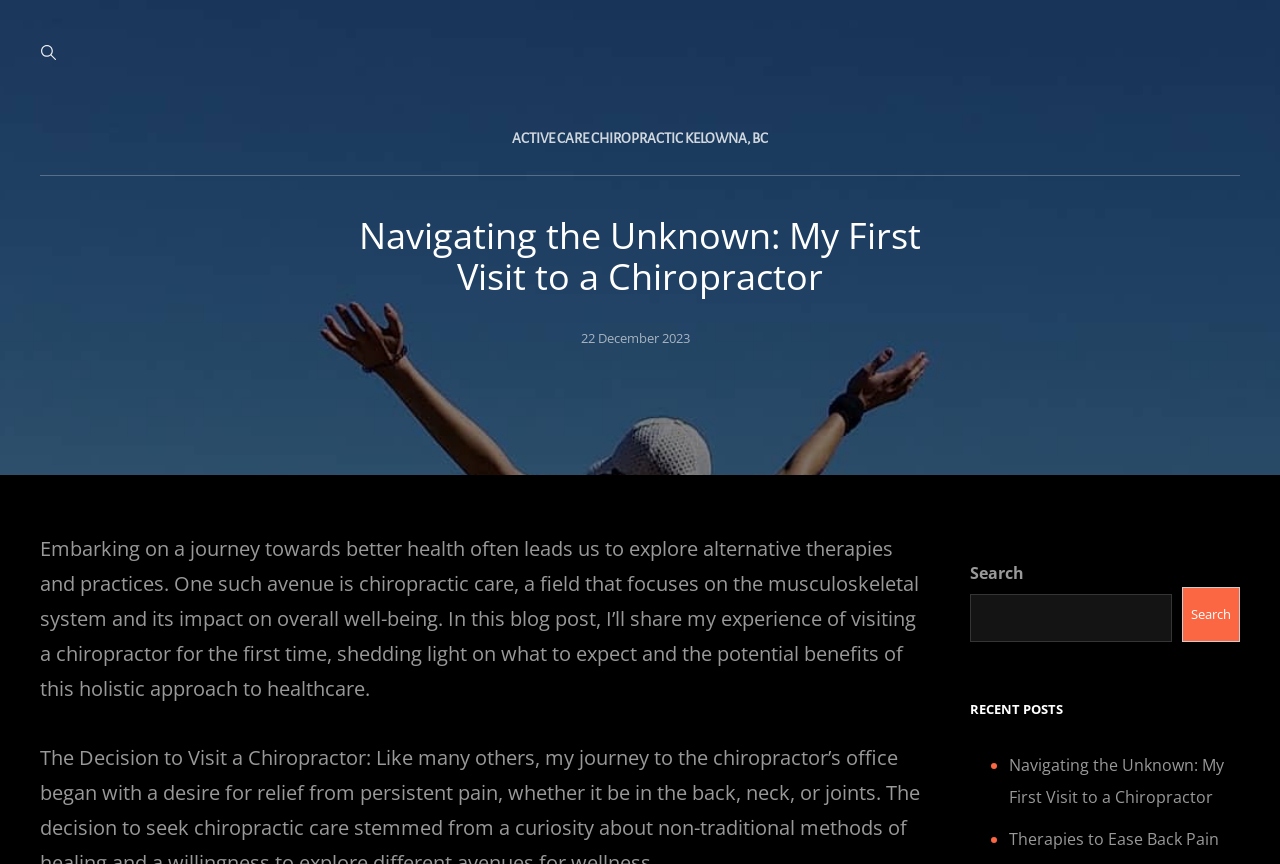Describe all visible elements and their arrangement on the webpage.

The webpage is about a personal experience of visiting a chiropractor for the first time, with the title "Navigating the Unknown: My First Visit to a Chiropractor". At the top left, there is a button. Next to it, on the top center, is a link to the website's main page, "CHIROPRACTOR KELOWNA | KELOWNA CHIROPRACTIC SERVICES LIMITED – KCSL". 

Below the top center link, there is a navigation menu labeled "Primary Menu" with one item, "ACTIVE CARE CHIROPRACTIC KELOWNA, BC". 

The main content of the webpage starts with a heading "Navigating the Unknown: My First Visit to a Chiropractor" at the top center. Below the heading, there is a text "Posted on" followed by a link to the date "22 December 2023". 

The main article begins below the date, describing the experience of visiting a chiropractor for the first time, including what to expect and the potential benefits of chiropractic care. 

On the right side of the webpage, there is a search function with a search box and a "Search" button. Above the search function, there is a heading "RECENT POSTS" followed by a list of two recent posts, "Navigating the Unknown: My First Visit to a Chiropractor" and "Therapies to Ease Back Pain", each marked with a bullet point.